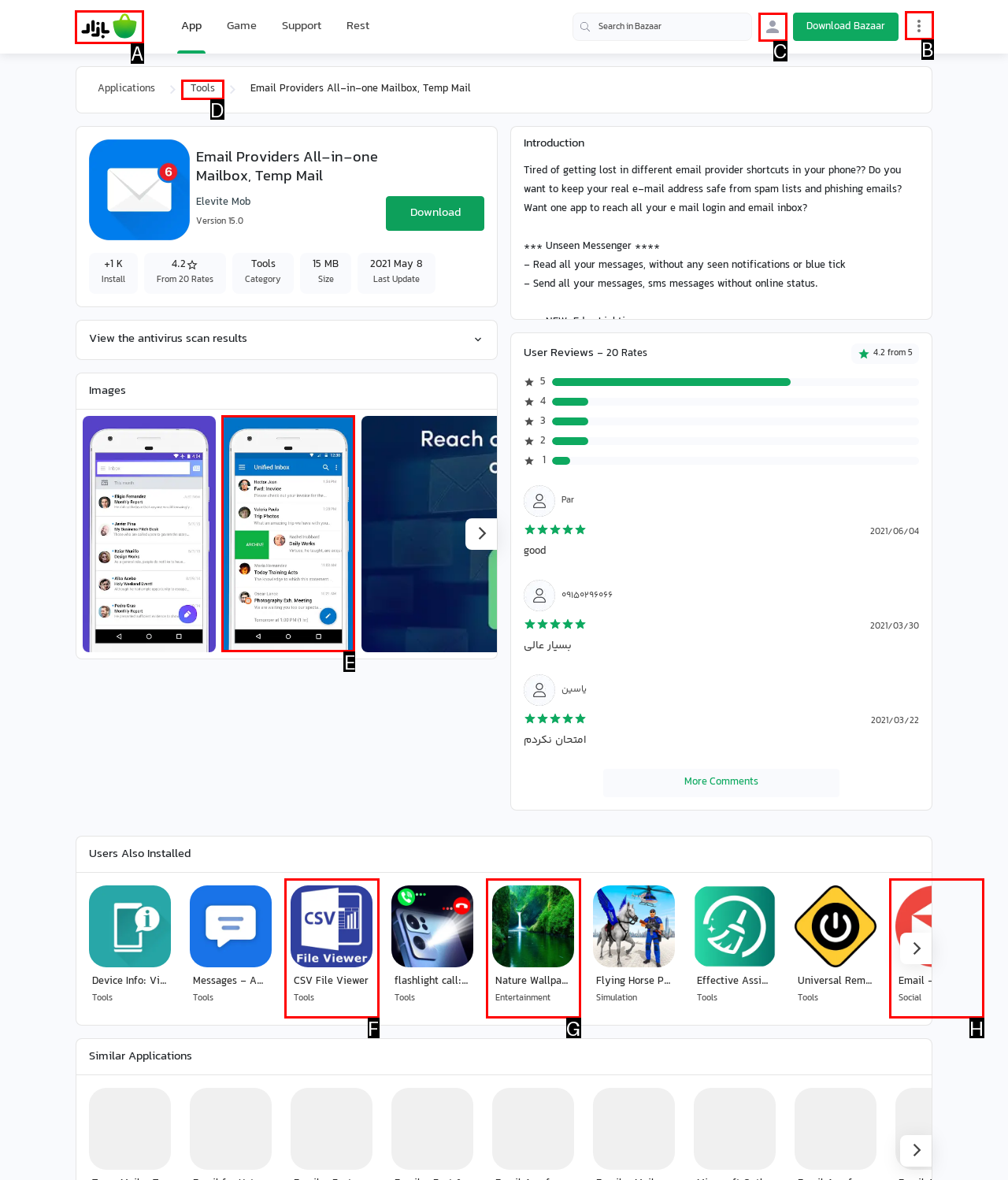Examine the description: Email - All Mailboxes Social and indicate the best matching option by providing its letter directly from the choices.

H